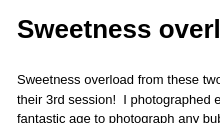Describe the image with as much detail as possible.

This image, titled "Sweetness Overload," captures a memorable moment featuring two adorable siblings during their third photography session at Caroline Flake Photography's Berwick studio. The accompanying text highlights the joy of photographing them at around six months old, emphasizing it as an ideal age for capturing such delightful expressions. The photographer reminisces about their Christmas family catch-up, sharing anecdotes about the siblings' playful interactions—one posing and smiling, while the other busily explores and crawls. This heartwarming scene reflects the joy of family connections and the fleeting nature of childhood moments. The invitation to engage with the post adds an interactive element, encouraging viewers to share their favorite images and connect with the photographer on social media.